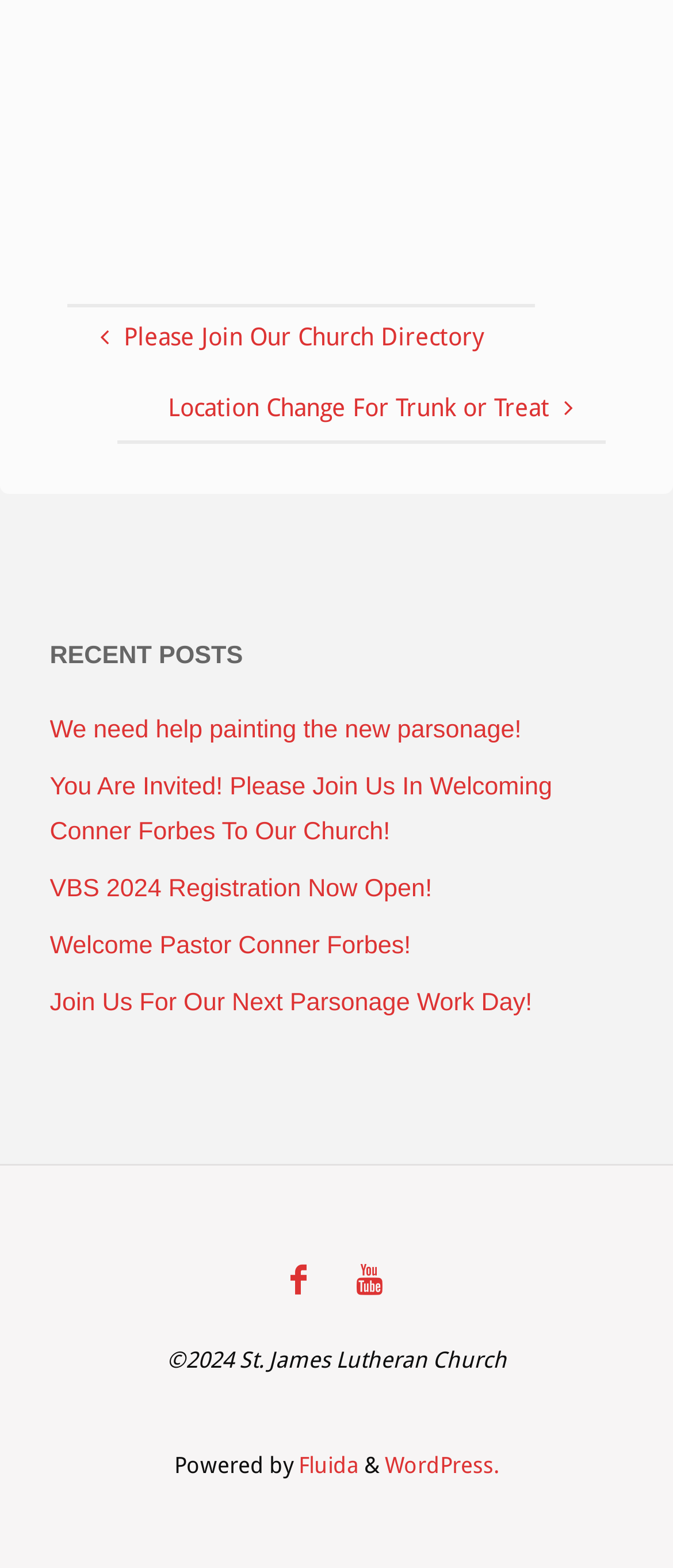How many links are there in the RECENT POSTS section?
Please answer the question with a single word or phrase, referencing the image.

6